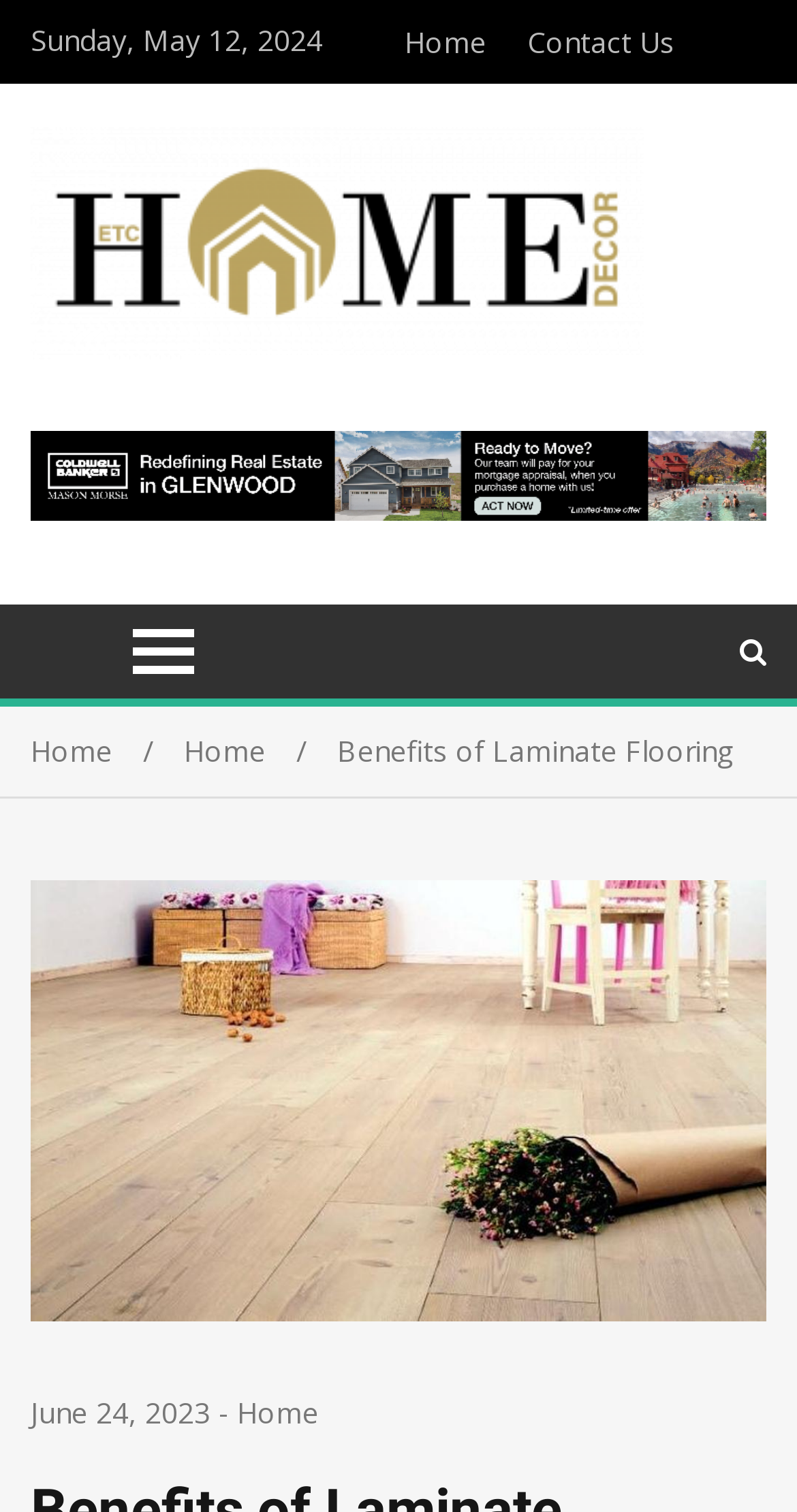Generate the text of the webpage's primary heading.

Benefits of Laminate Flooring